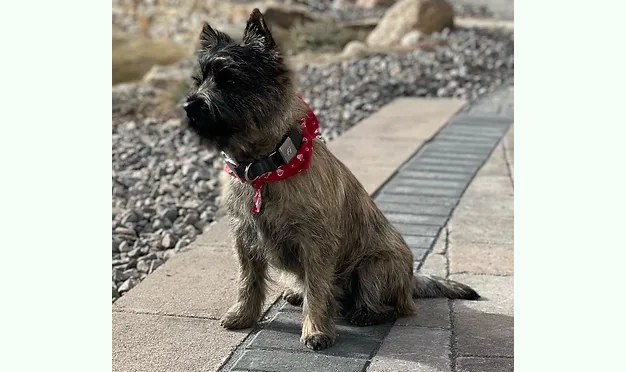Explain the image with as much detail as possible.

A charming Cairn Terrier sits poised on a stone pathway, showcasing its distinctive shaggy coat and alert expression. The dog sports a vibrant red bandana, adding a playful touch to its appearance. Surrounding the terrier, the pathway is bordered by small pebbles, hinting at a natural outdoor setting. Smooth stones and rocky terrain lie in the background, complementing the overall rustic ambiance. This image captures a moment of tranquility, reflecting the dog's spirited personality and its connection to the great outdoors.